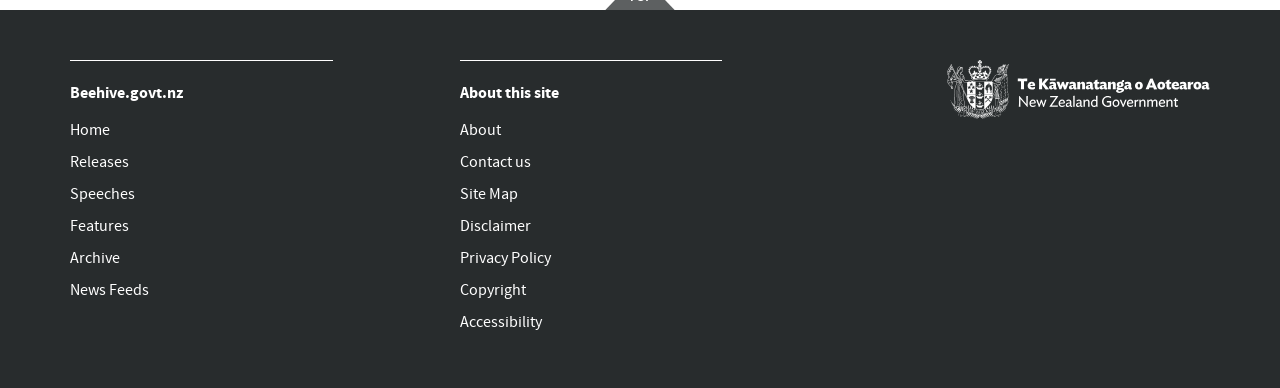How many main navigation categories are there? From the image, respond with a single word or brief phrase.

2